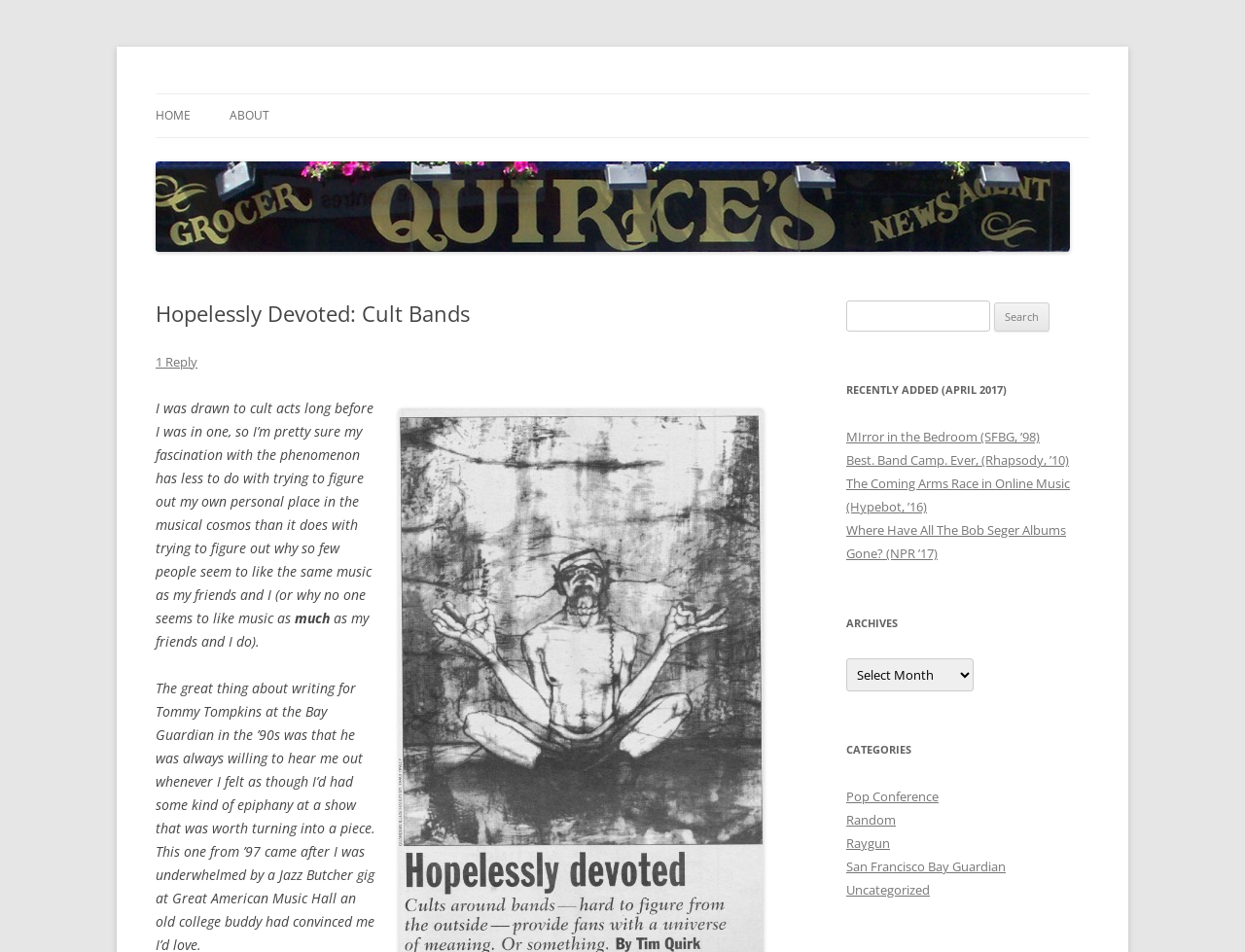What is the text of the webpage's headline?

Tim Quirk's Stuff